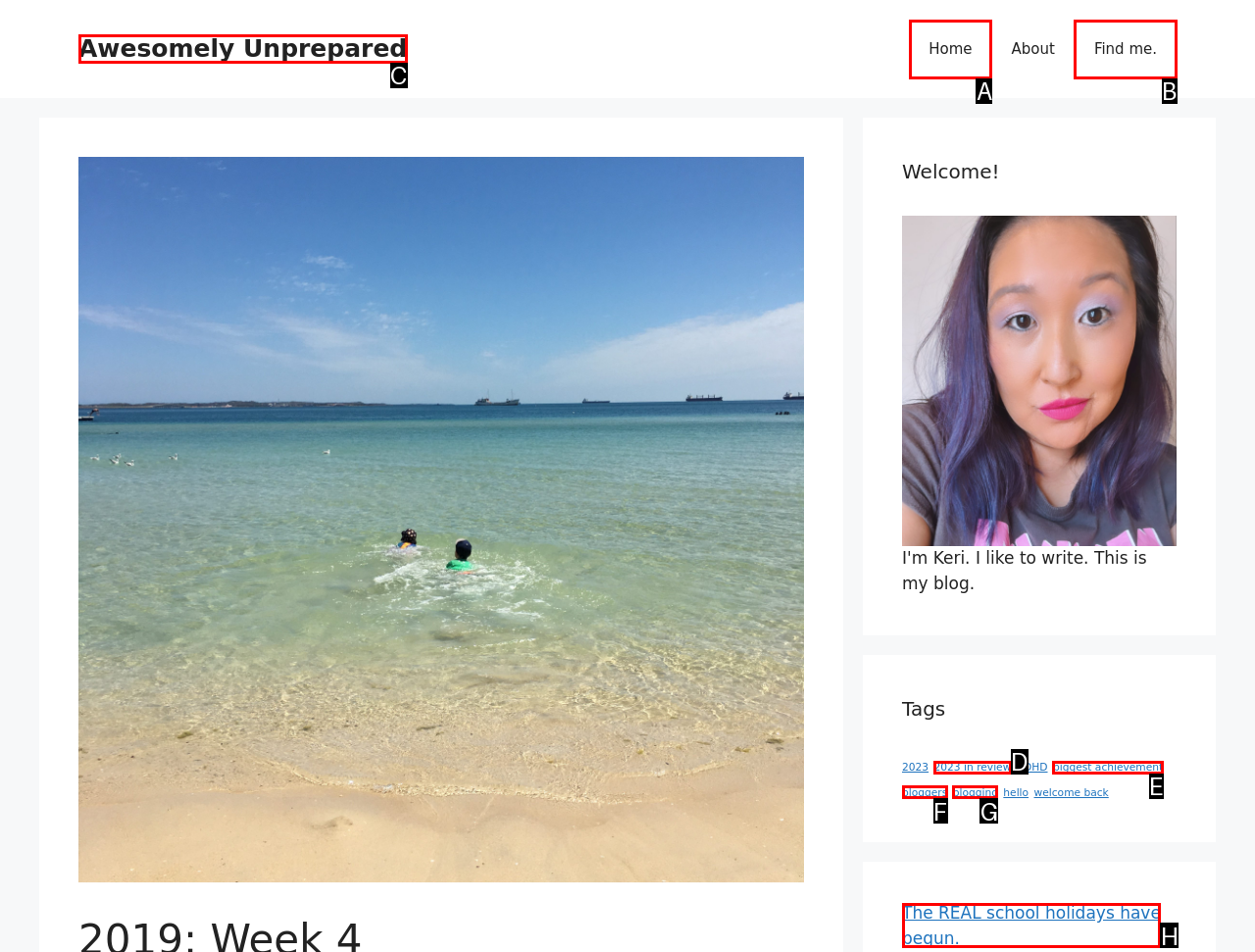Select the option that matches this description: 2023 in review
Answer by giving the letter of the chosen option.

D